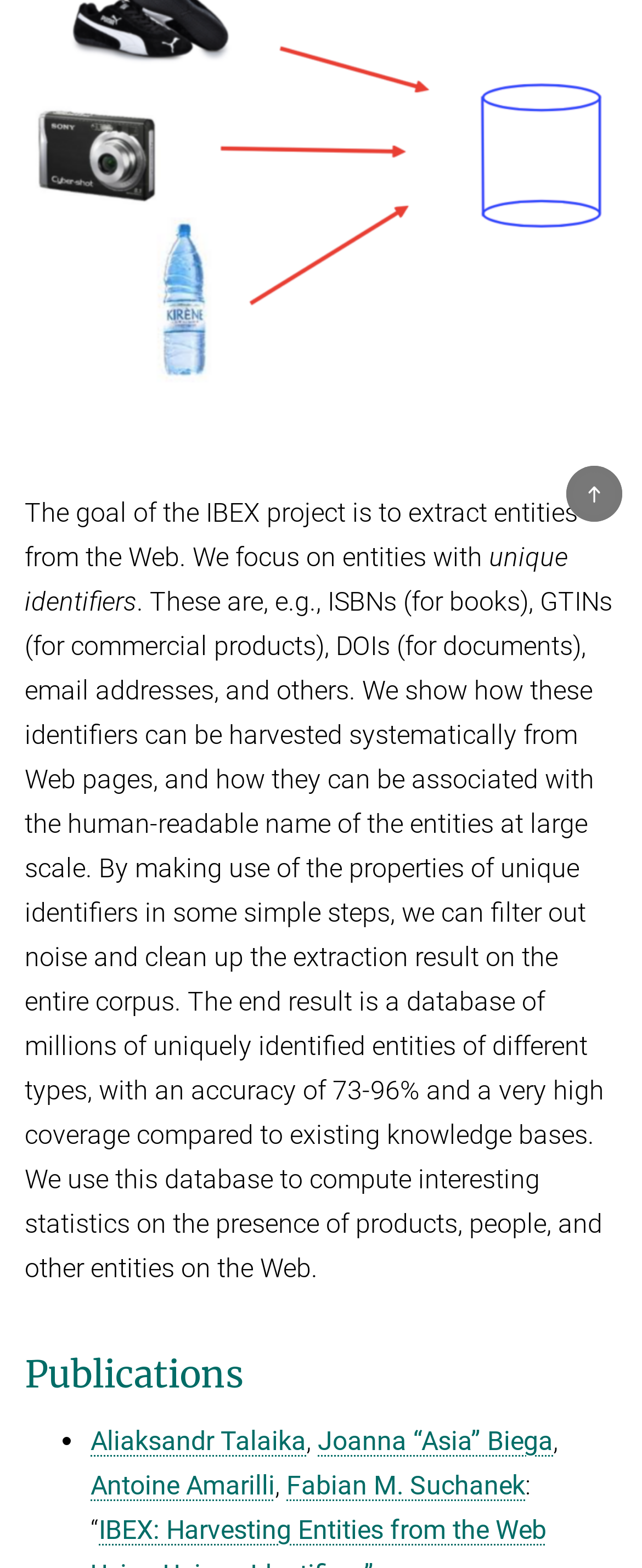Provide the bounding box coordinates in the format (top-left x, top-left y, bottom-right x, bottom-right y). All values are floating point numbers between 0 and 1. Determine the bounding box coordinate of the UI element described as: Winter Semester 2017/18

[0.0, 0.645, 1.0, 0.678]